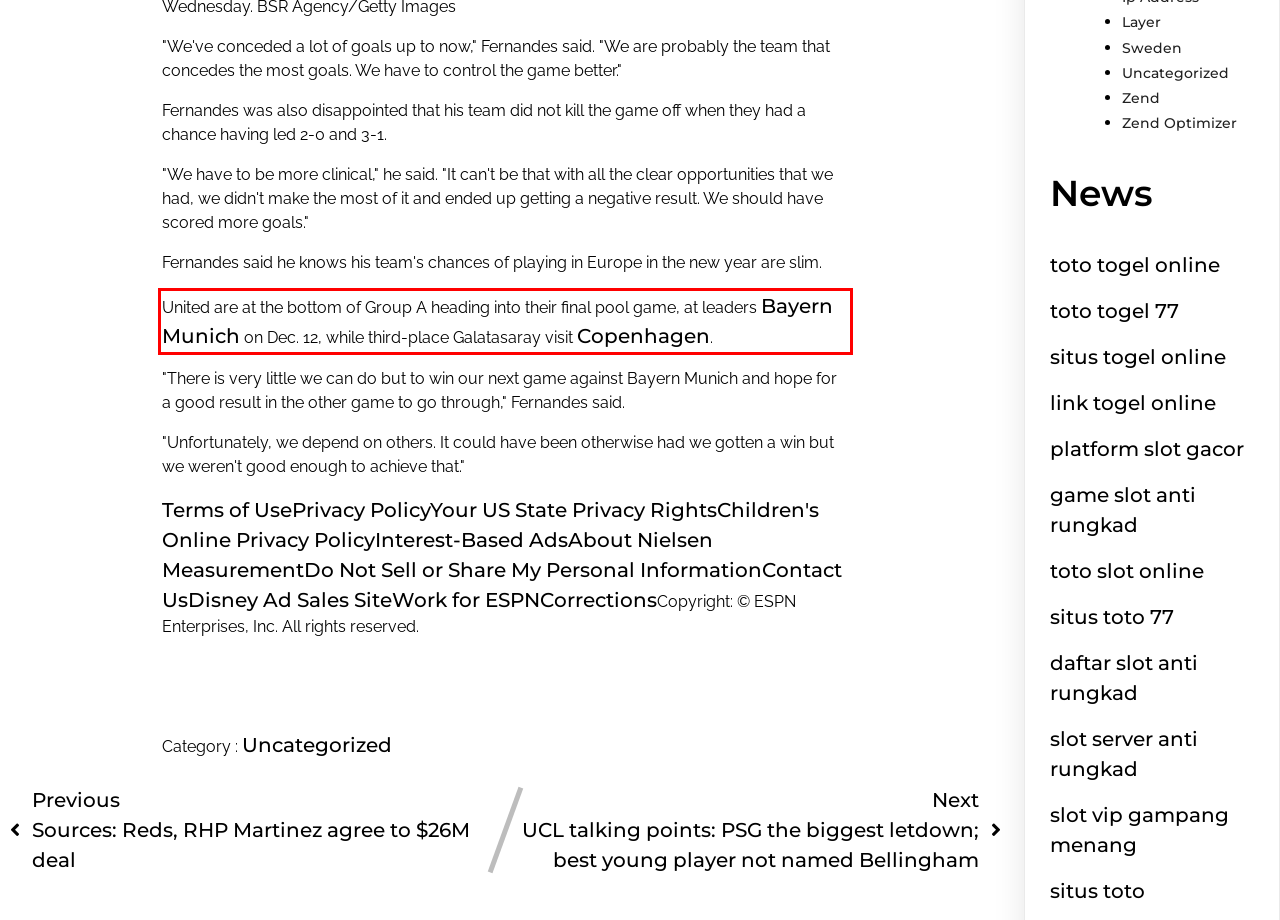You have a screenshot of a webpage with a UI element highlighted by a red bounding box. Use OCR to obtain the text within this highlighted area.

United are at the bottom of Group A heading into their final pool game, at leaders Bayern Munich on Dec. 12, while third-place Galatasaray visit Copenhagen.